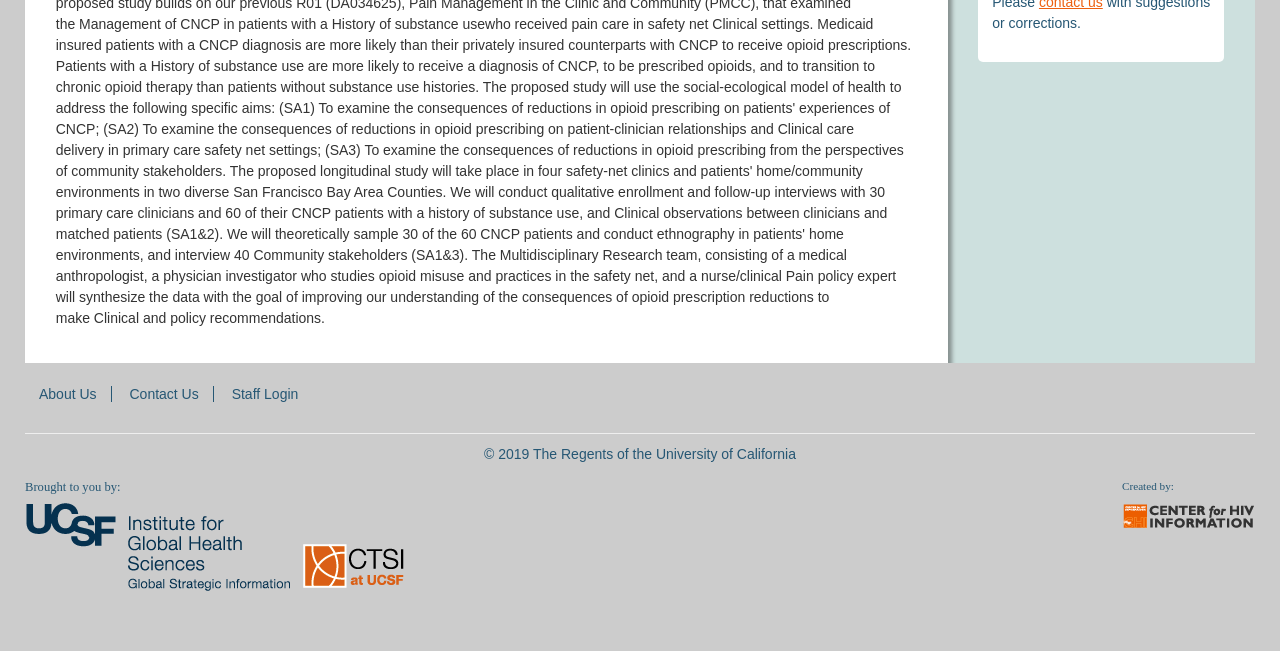Identify the bounding box coordinates for the UI element described by the following text: "alt="CTSI at UCSF"". Provide the coordinates as four float numbers between 0 and 1, in the format [left, top, right, bottom].

[0.232, 0.896, 0.321, 0.921]